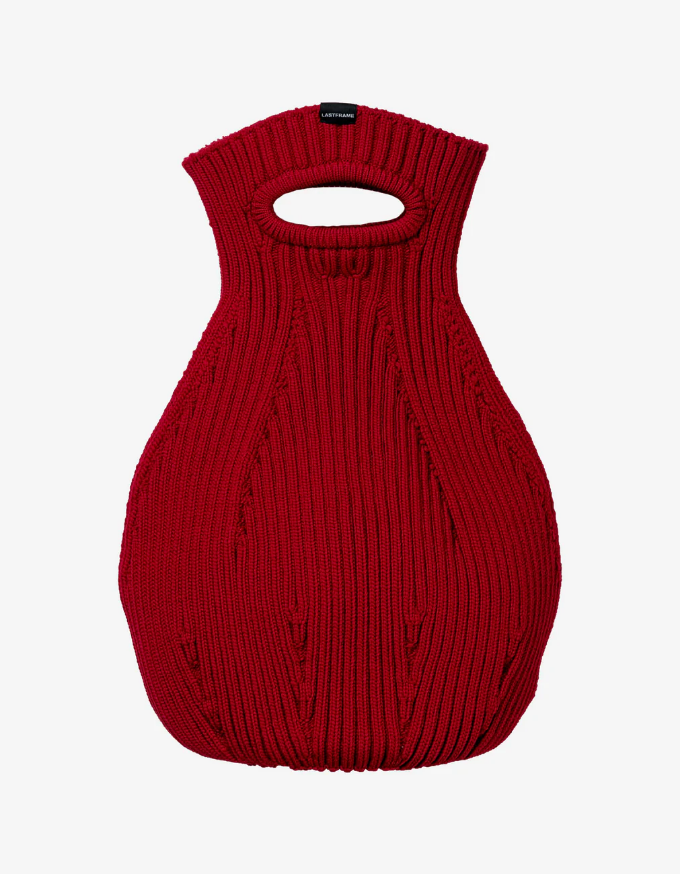From the details in the image, provide a thorough response to the question: What type of threads are used in the bag's construction?

The caption highlights the detail-oriented construction of the bag, specifically mentioning the use of heat-hardening threads, which showcases the artisanal craftsmanship involved in its creation.